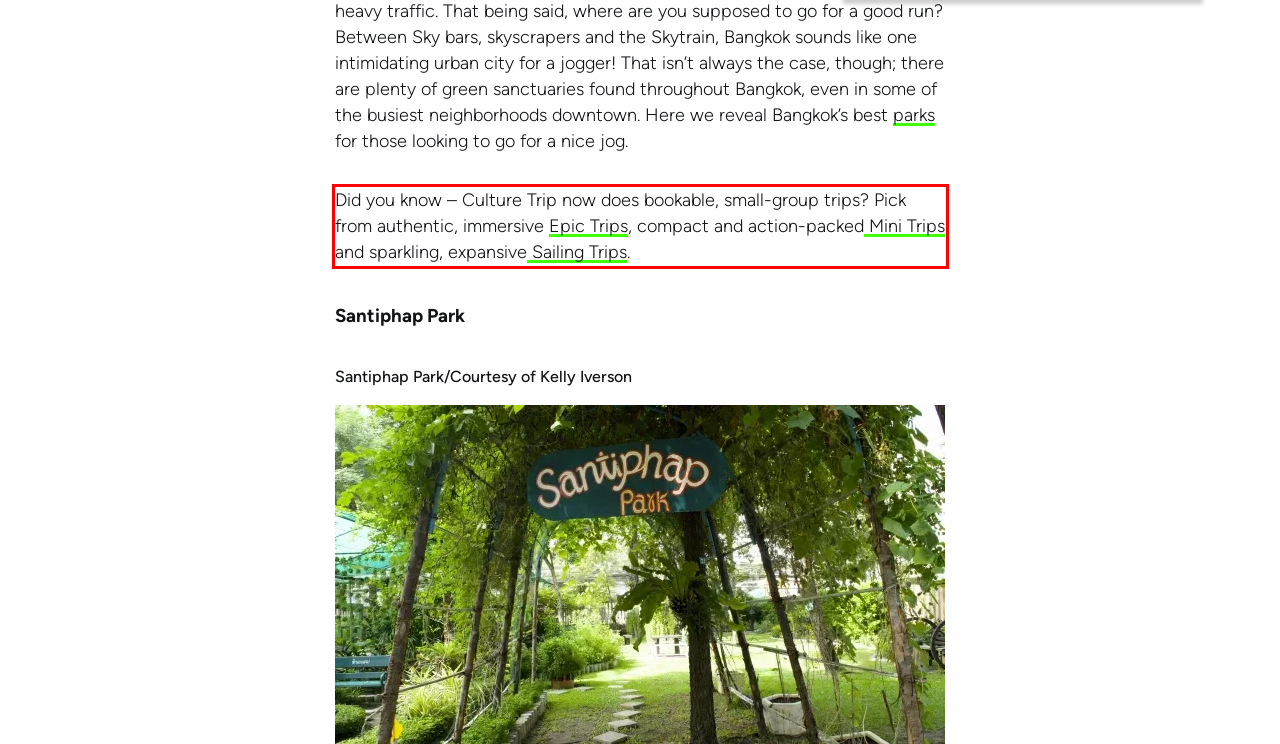Given the screenshot of a webpage, identify the red rectangle bounding box and recognize the text content inside it, generating the extracted text.

Did you know – Culture Trip now does bookable, small-group trips? Pick from authentic, immersive Epic Trips, compact and action-packed Mini Trips and sparkling, expansive Sailing Trips.